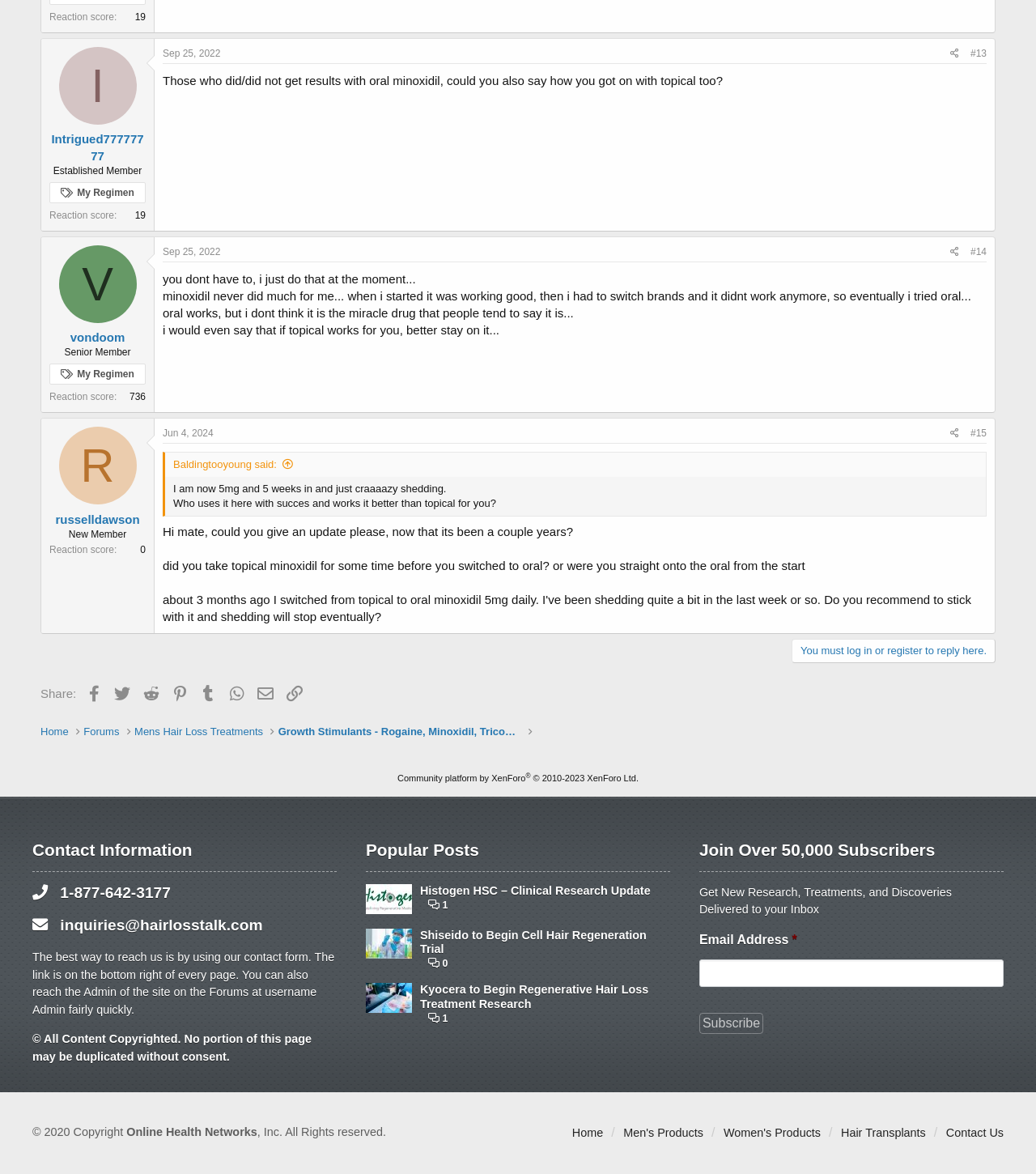Identify the bounding box for the described UI element. Provide the coordinates in (top-left x, top-left y, bottom-right x, bottom-right y) format with values ranging from 0 to 1: Reddit

[0.131, 0.579, 0.159, 0.602]